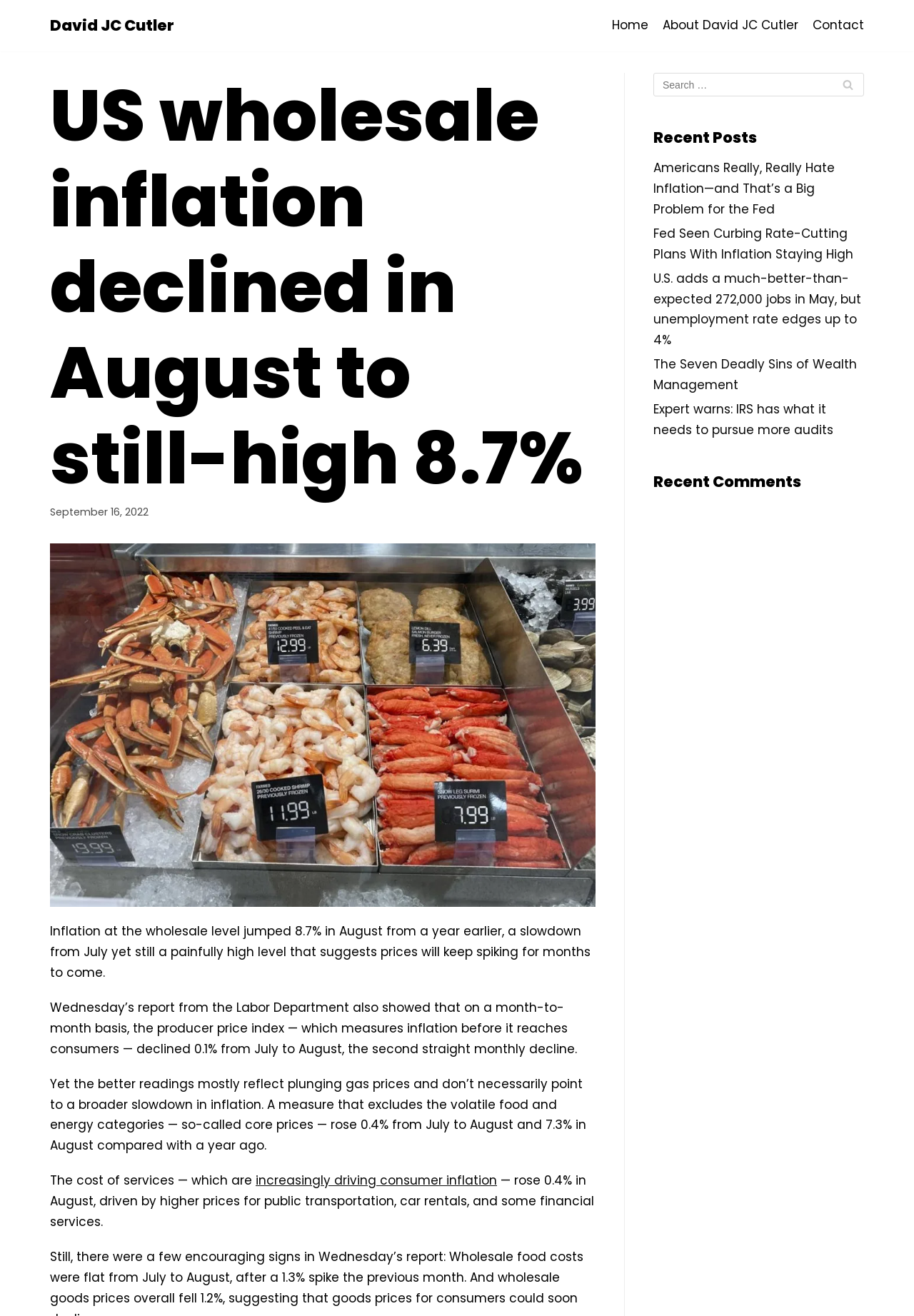Provide a single word or phrase to answer the given question: 
What is the author of the webpage?

David JC Cutler